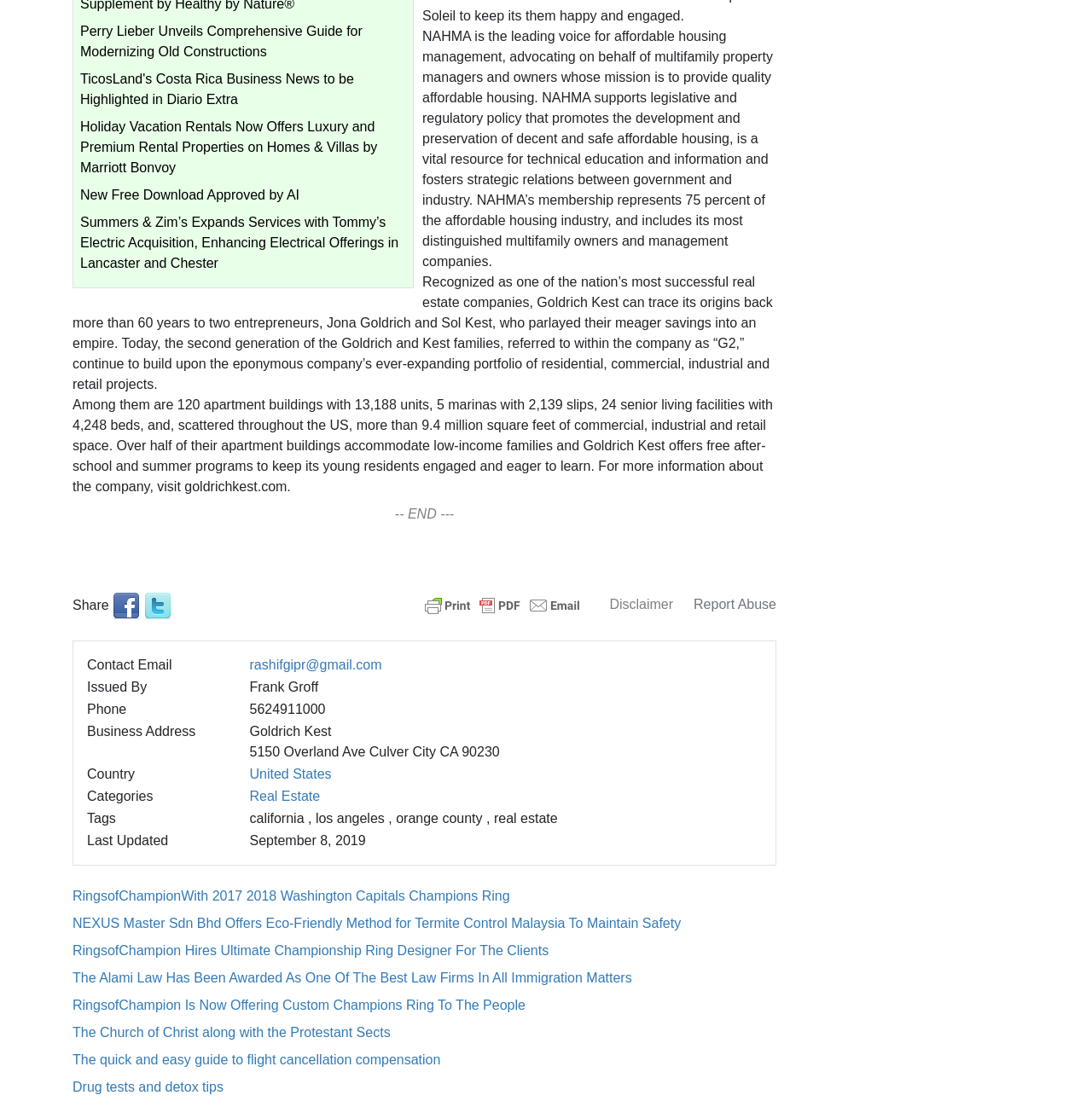Carefully examine the image and provide an in-depth answer to the question: What is the contact email address?

The contact email address is located in the table at the bottom of the webpage, in the row labeled 'Contact Email'. The email address is 'rashifgipr@gmail.com'.